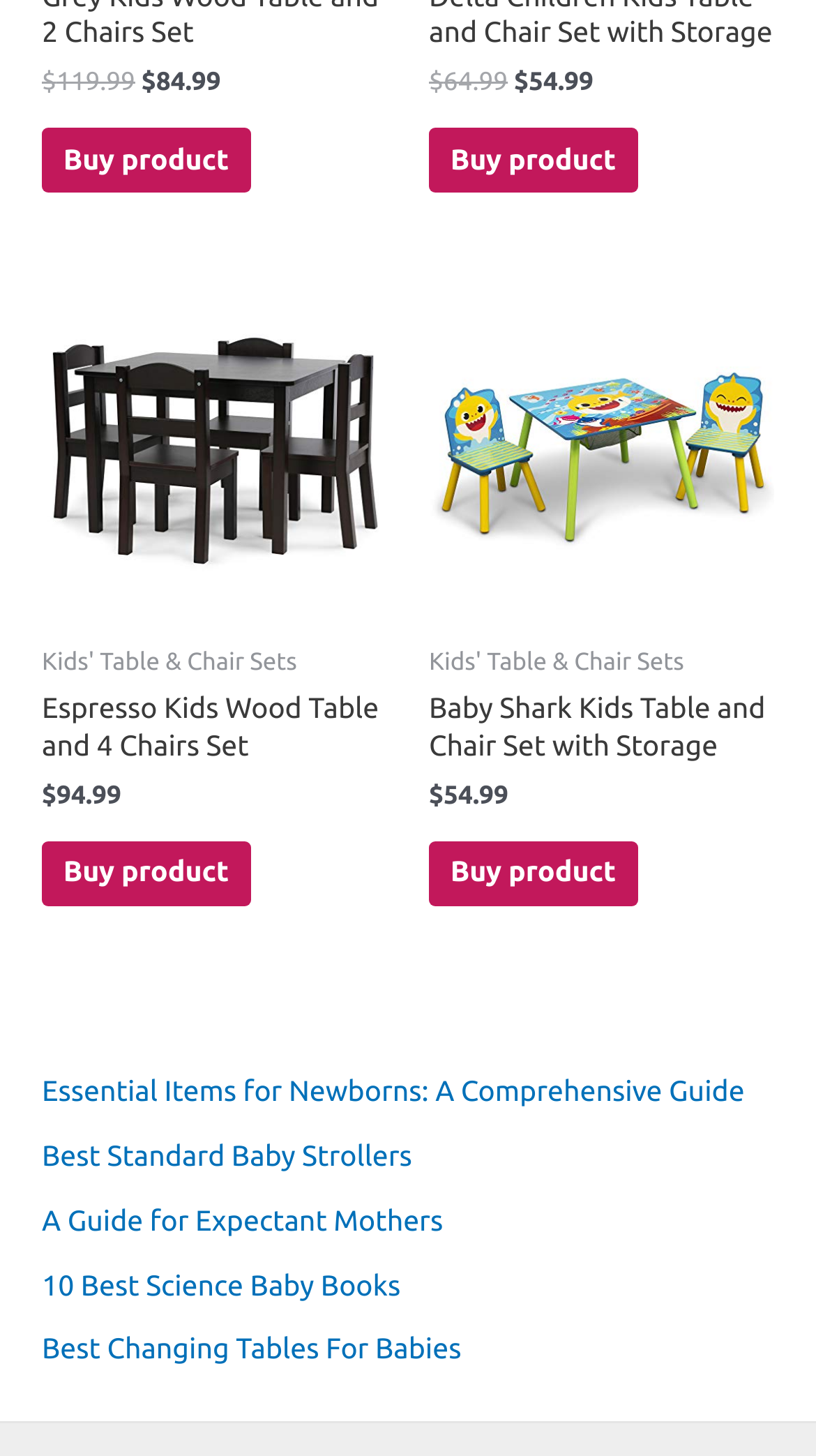Provide the bounding box coordinates in the format (top-left x, top-left y, bottom-right x, bottom-right y). All values are floating point numbers between 0 and 1. Determine the bounding box coordinate of the UI element described as: Best Standard Baby Strollers

[0.051, 0.782, 0.505, 0.805]